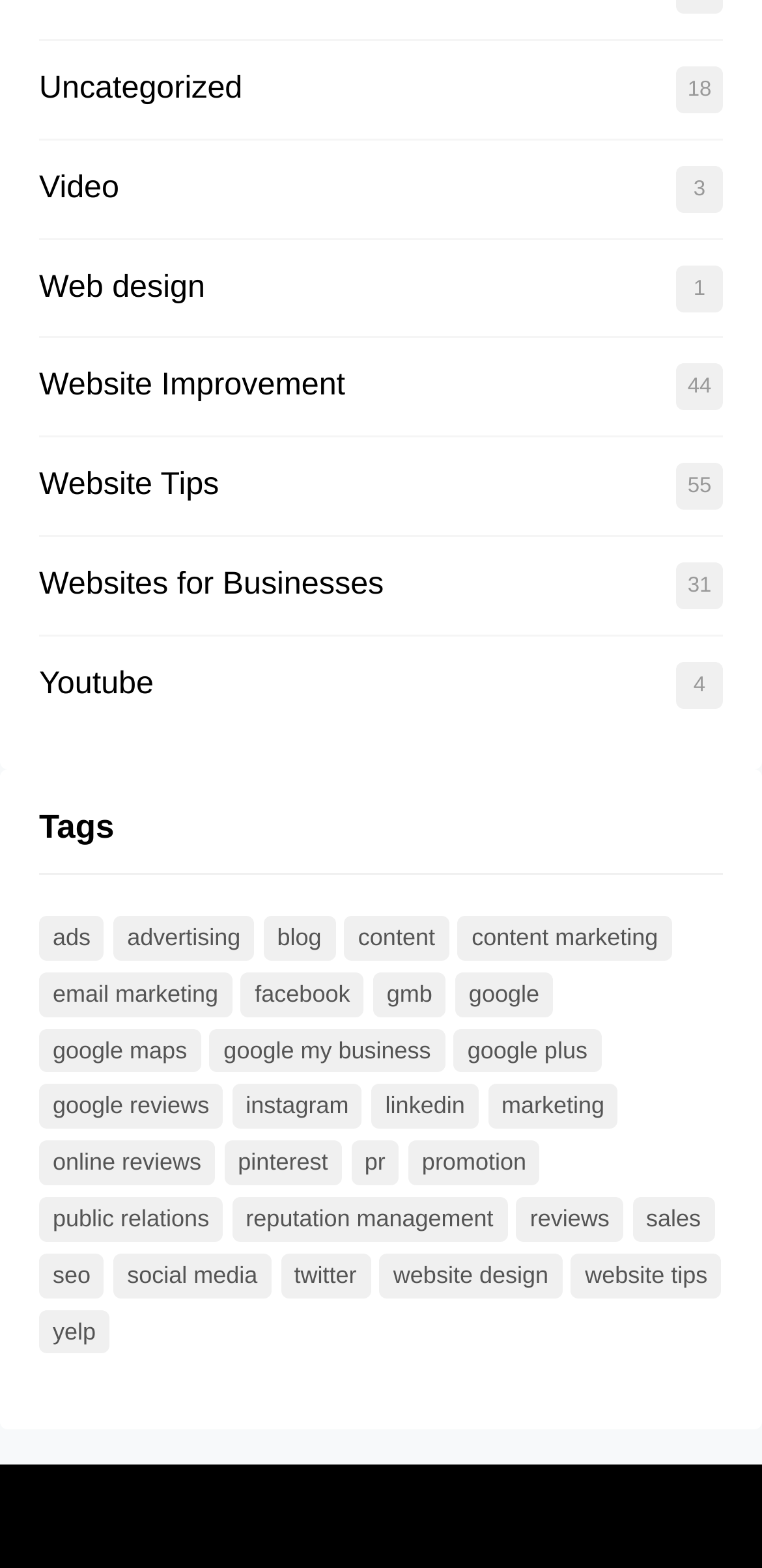Please determine the bounding box coordinates of the element's region to click in order to carry out the following instruction: "Explore 'SEO' topics". The coordinates should be four float numbers between 0 and 1, i.e., [left, top, right, bottom].

[0.051, 0.799, 0.137, 0.828]